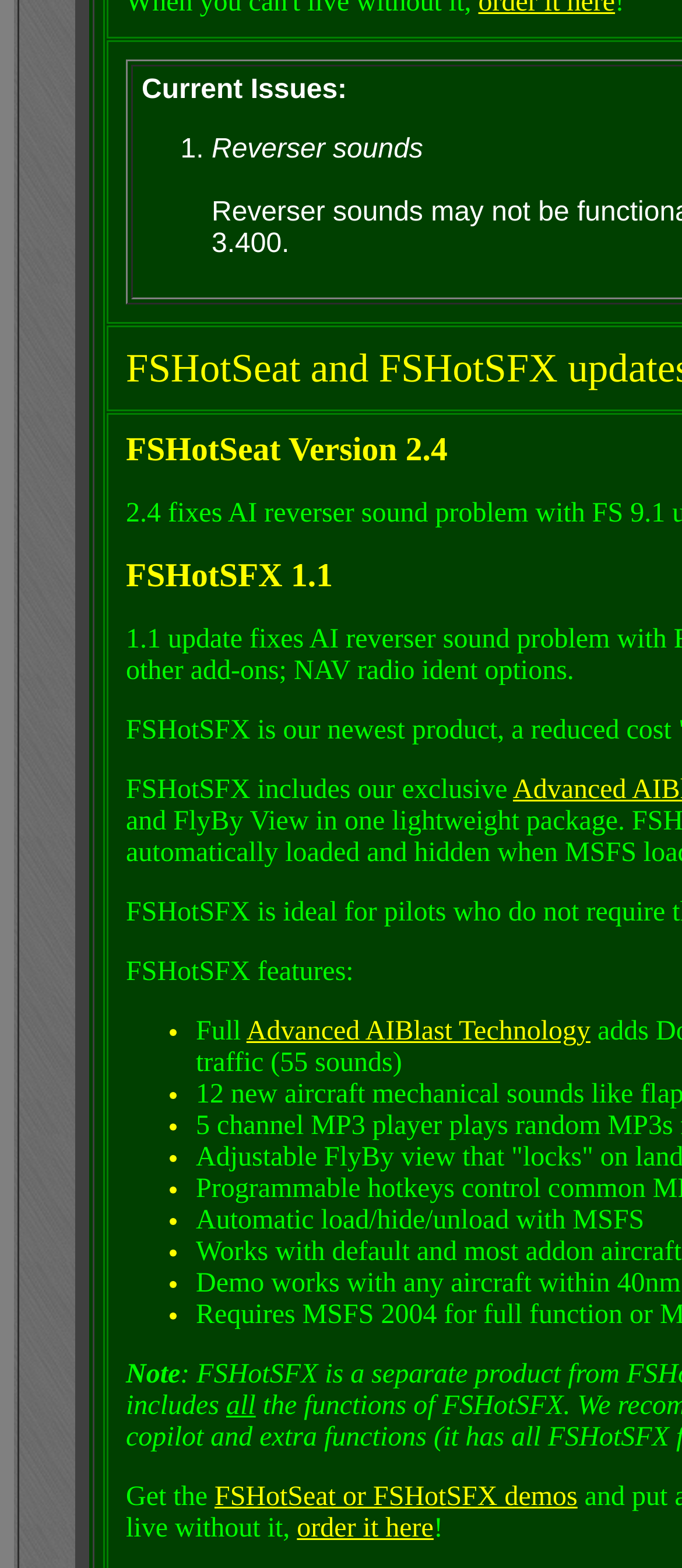Using floating point numbers between 0 and 1, provide the bounding box coordinates in the format (top-left x, top-left y, bottom-right x, bottom-right y). Locate the UI element described here: General Ophthalmology

None